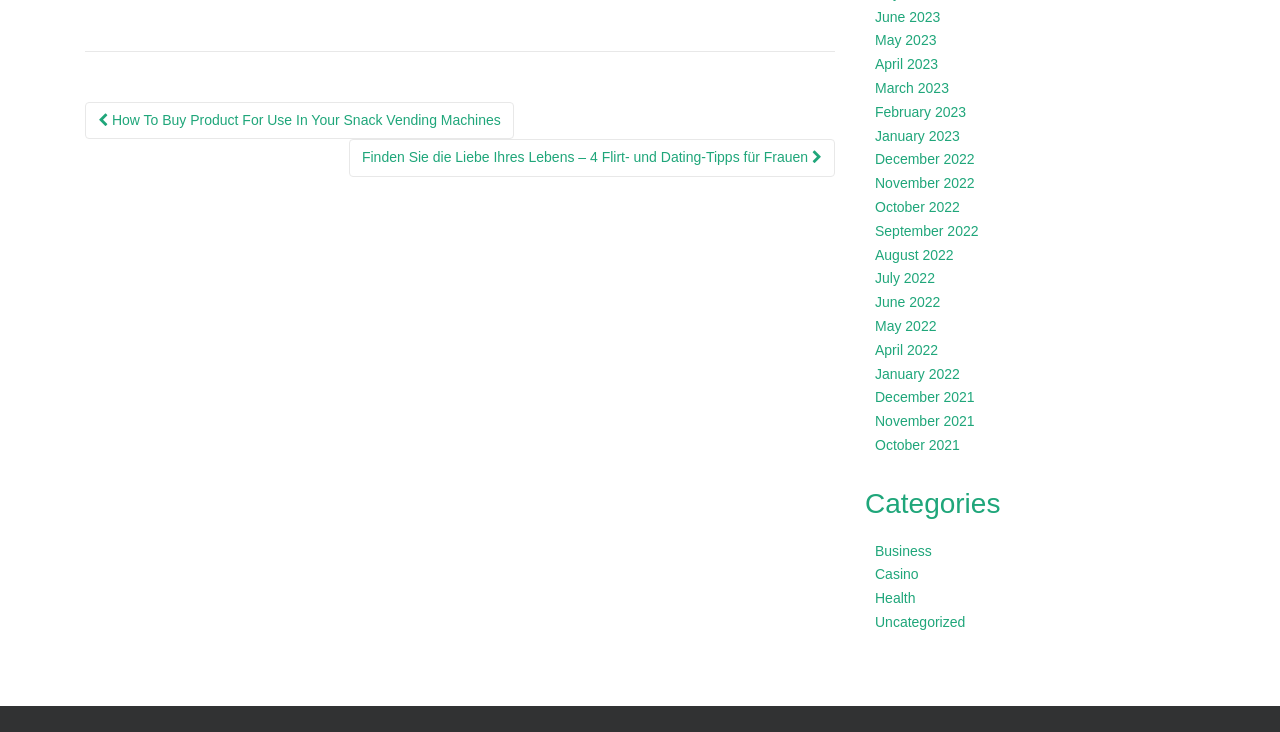Respond with a single word or phrase:
How many months are listed?

15